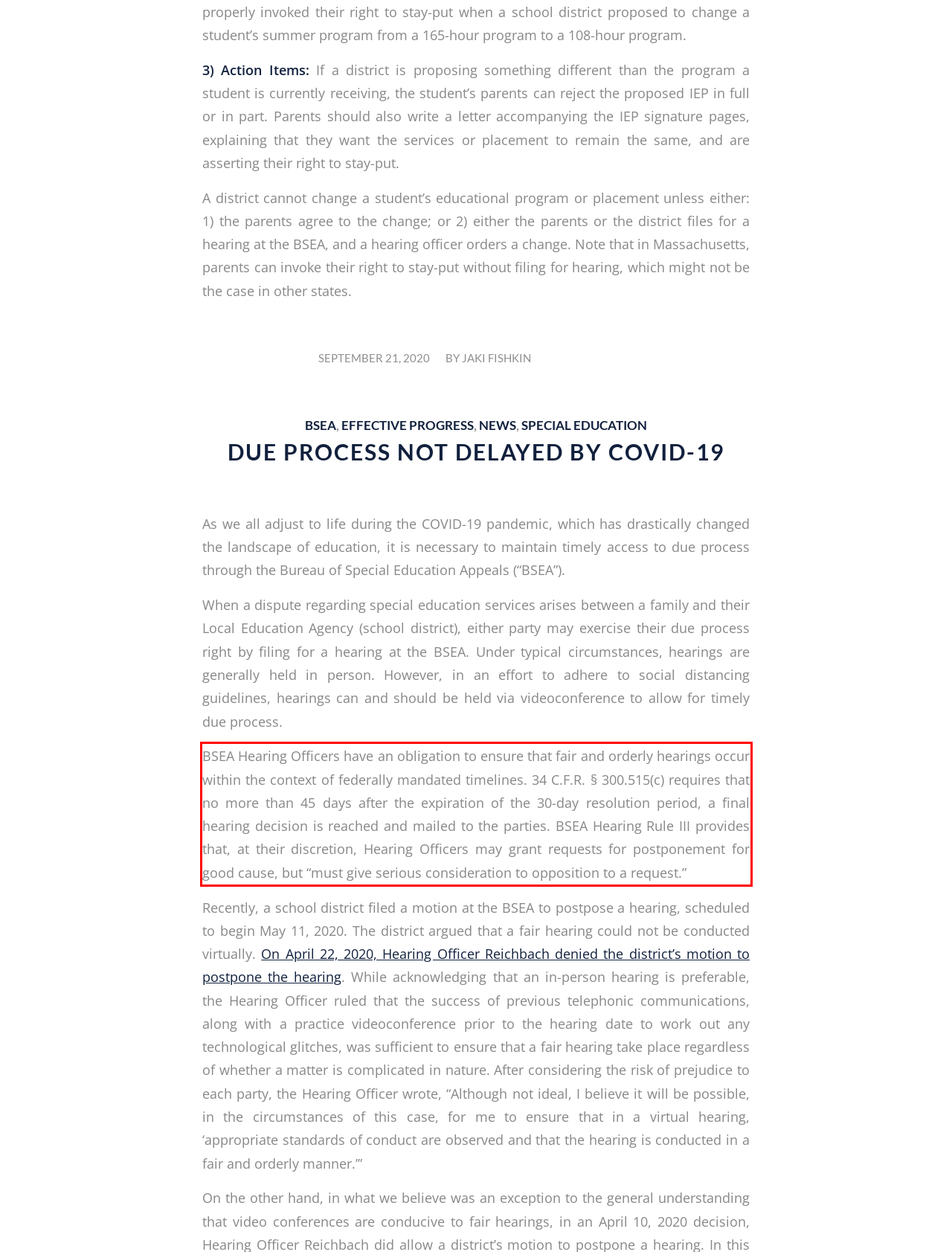You are provided with a screenshot of a webpage that includes a UI element enclosed in a red rectangle. Extract the text content inside this red rectangle.

BSEA Hearing Officers have an obligation to ensure that fair and orderly hearings occur within the context of federally mandated timelines. 34 C.F.R. § 300.515(c) requires that no more than 45 days after the expiration of the 30-day resolution period, a final hearing decision is reached and mailed to the parties. BSEA Hearing Rule III provides that, at their discretion, Hearing Officers may grant requests for postponement for good cause, but “must give serious consideration to opposition to a request.”